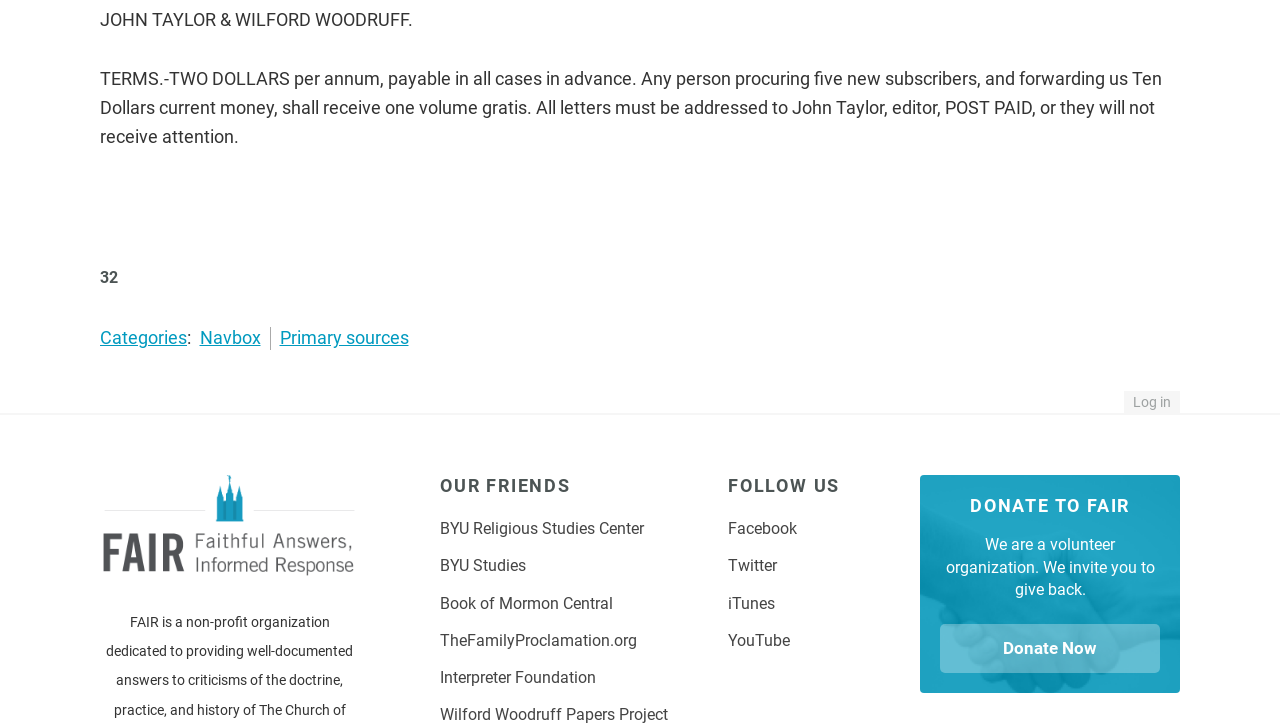Highlight the bounding box coordinates of the element you need to click to perform the following instruction: "Explore 'Folk Art & Paintings' section."

None